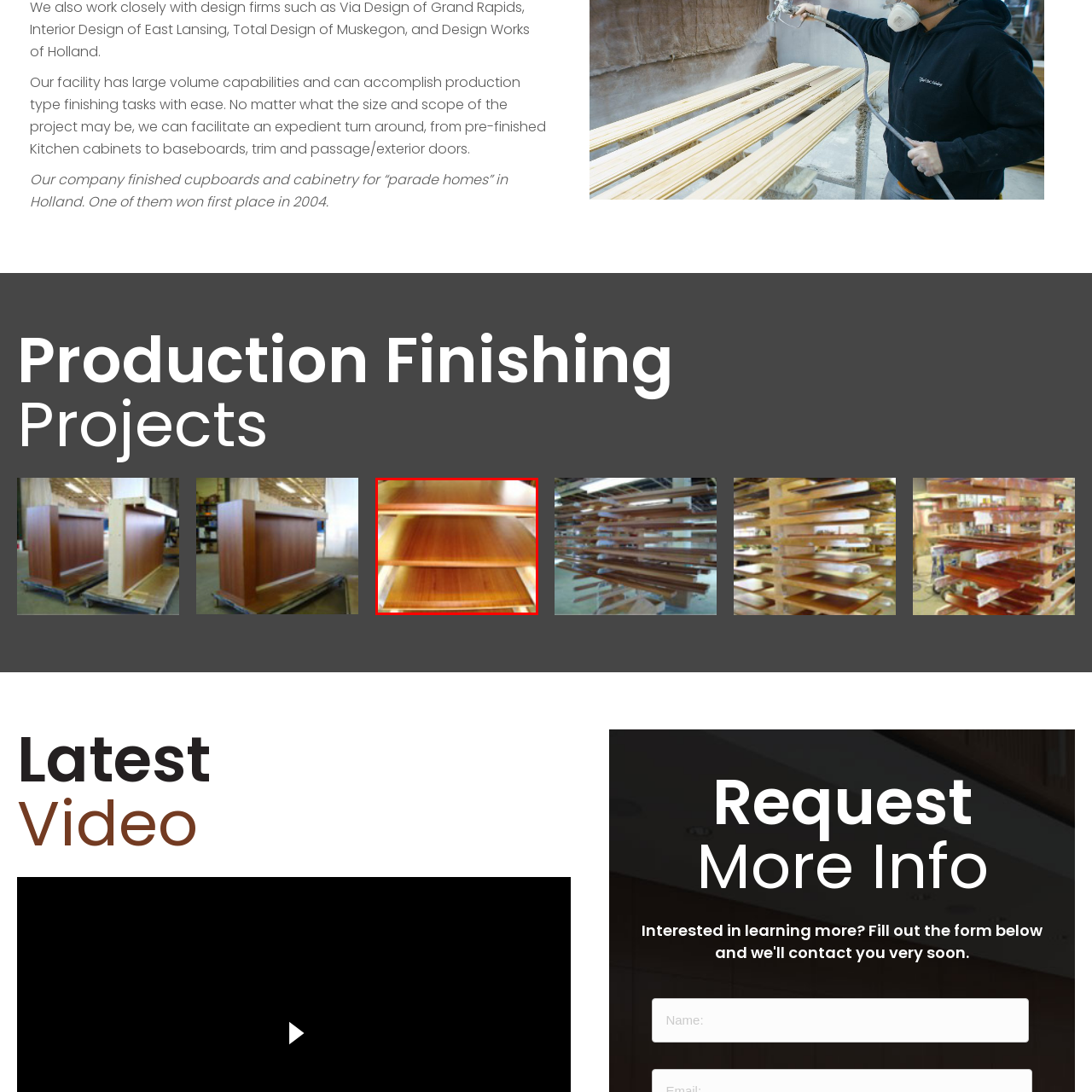Look at the image enclosed within the red outline and answer the question with a single word or phrase:
What is the purpose of the finishing operation?

For installation